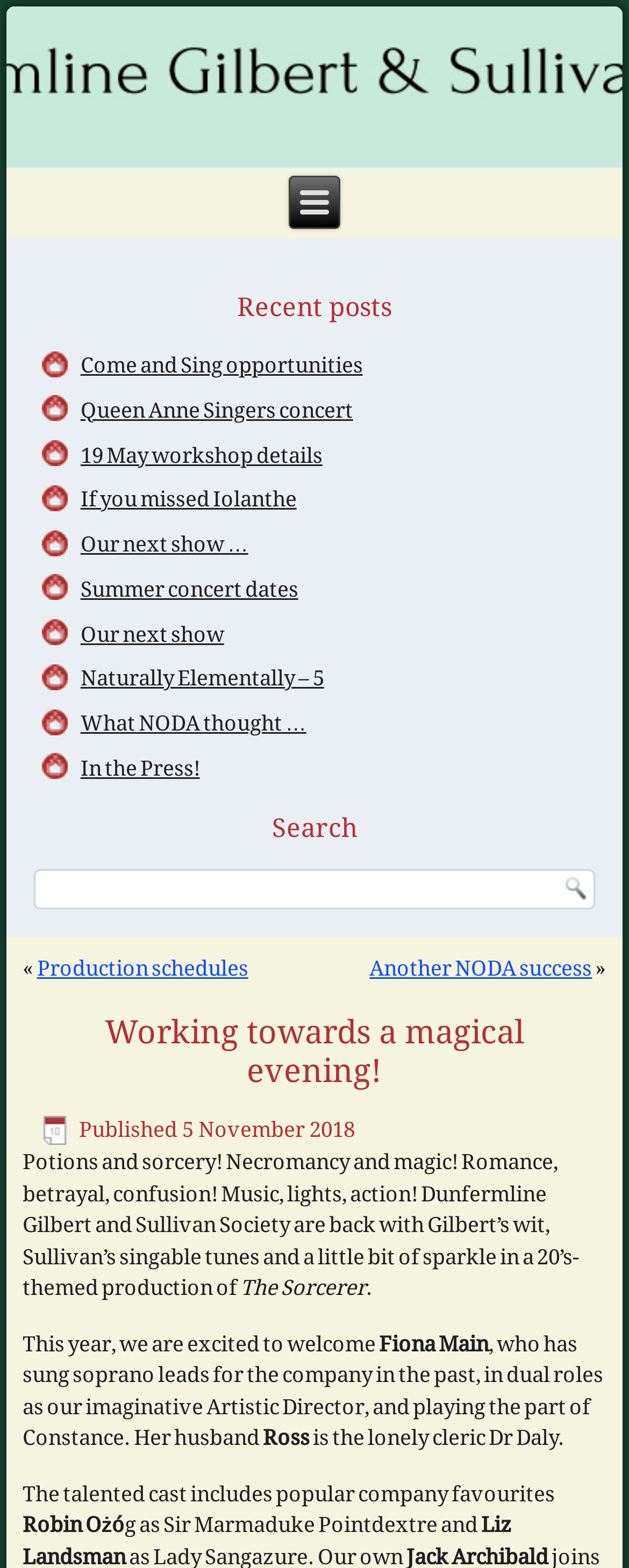What is the date of the article?
Refer to the image and provide a thorough answer to the question.

The date of the article can be found in the article section of the webpage, where it is mentioned as '5 November 2018'. This is likely to be the date when the article was published.